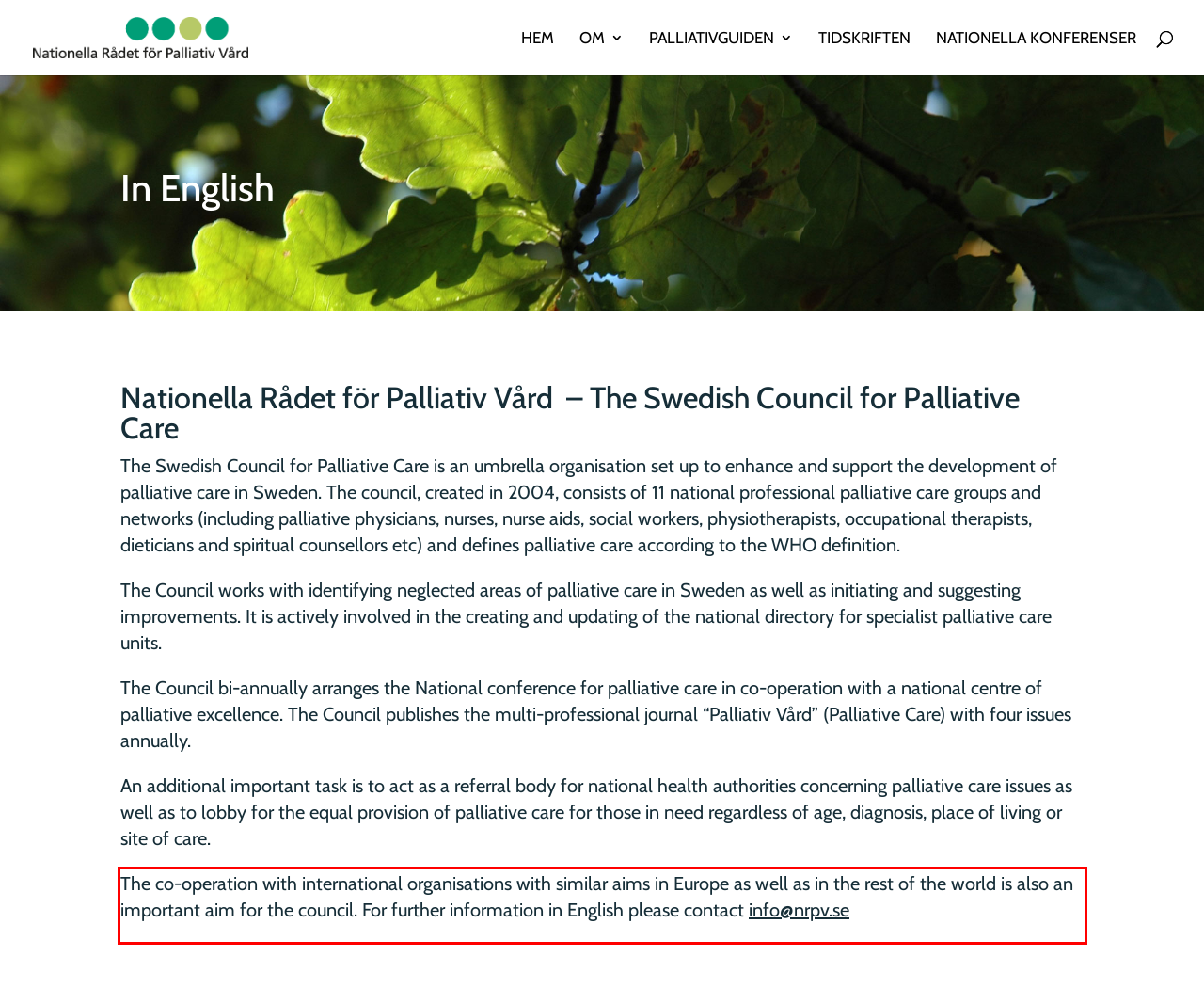You have a screenshot with a red rectangle around a UI element. Recognize and extract the text within this red bounding box using OCR.

The co-operation with international organisations with similar aims in Europe as well as in the rest of the world is also an important aim for the council. For further information in English please contact info@nrpv.se